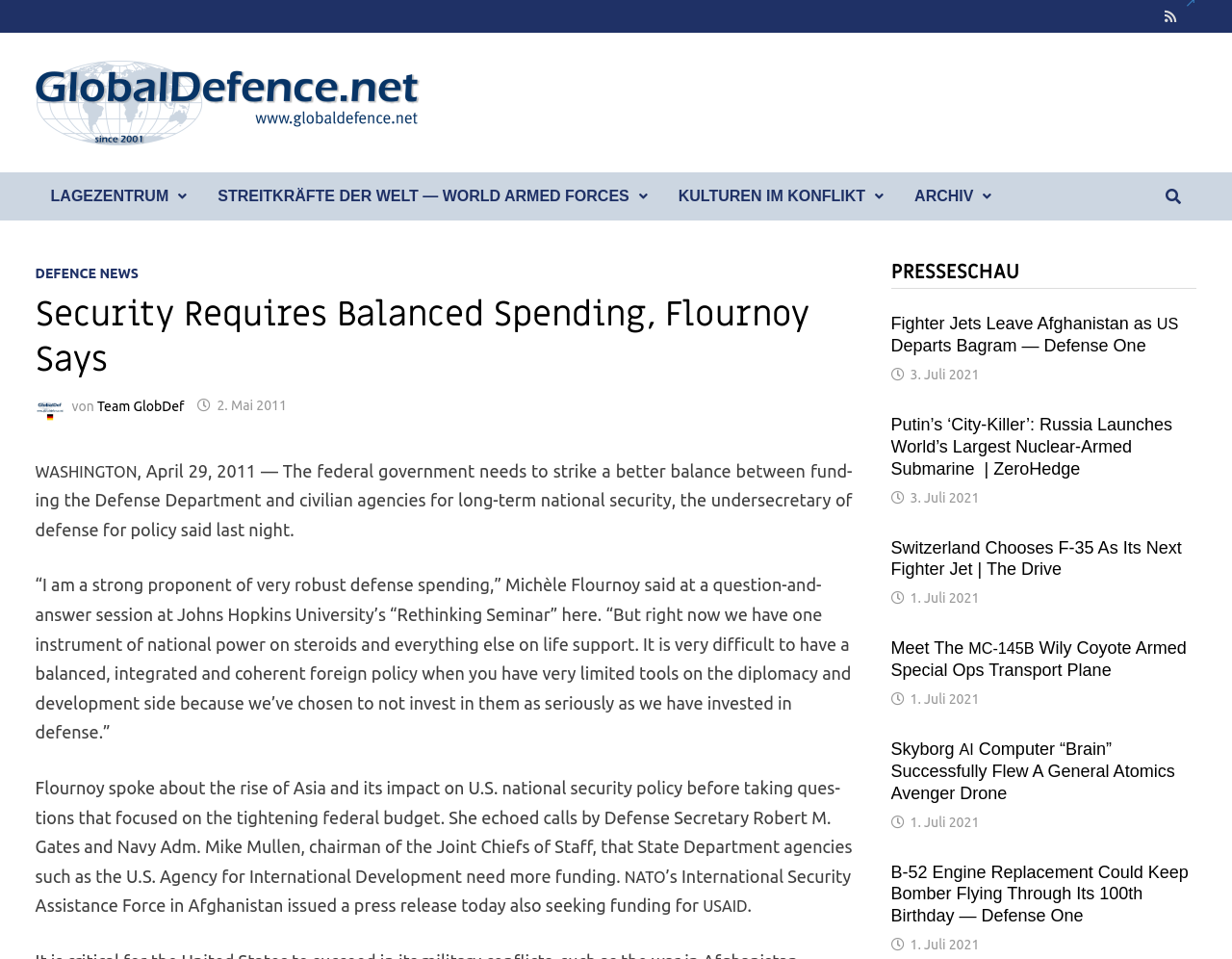What is the name of the undersecretary of defense for policy?
Please give a well-detailed answer to the question.

In the article 'Security Requires Balanced Spending, Flournoy Says', it is mentioned that 'the undersecretary of defense for policy said last night' and then quotes Michèle Flournoy. Therefore, I can conclude that Michèle Flournoy is the undersecretary of defense for policy.